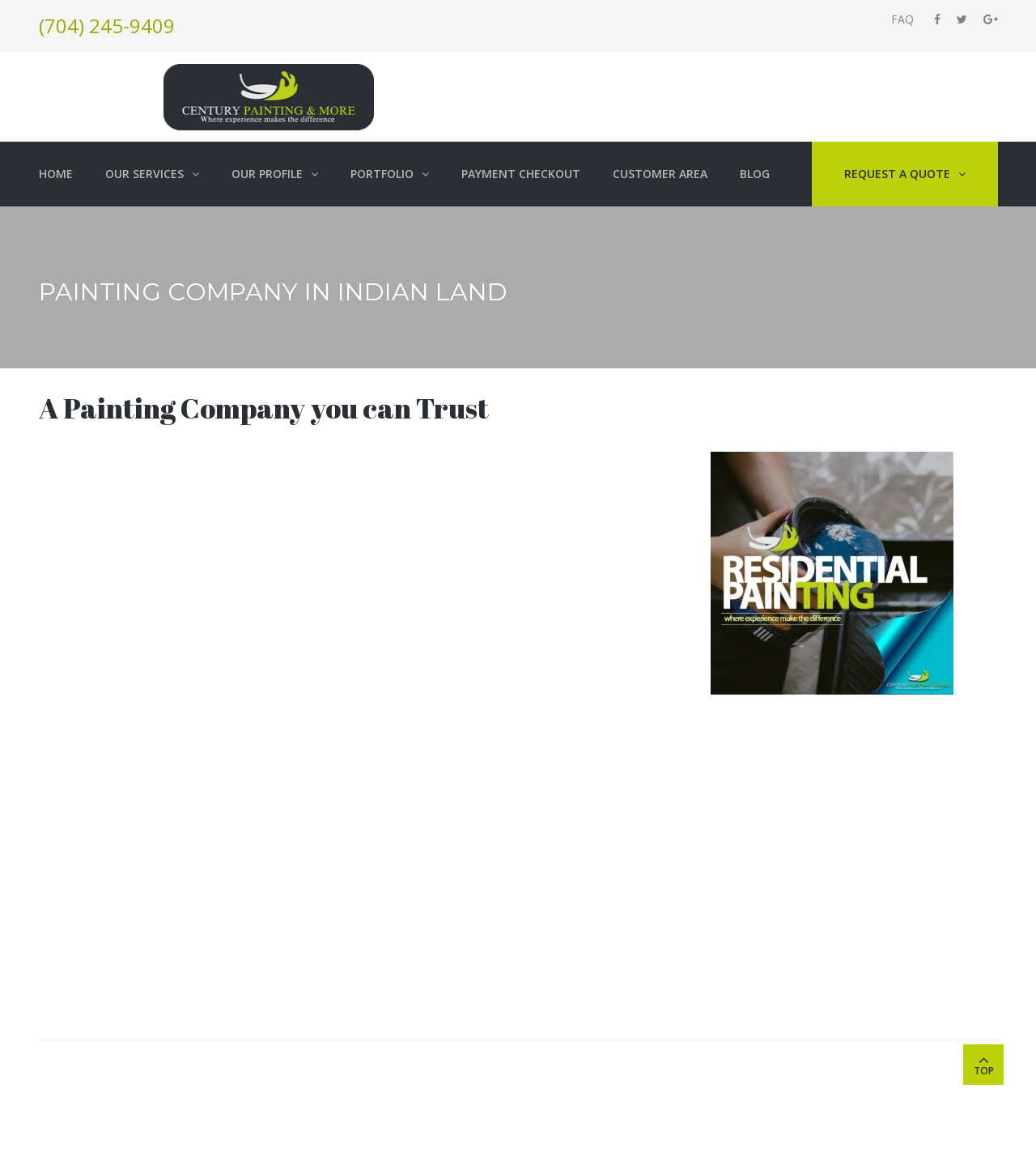Determine the bounding box coordinates for the HTML element mentioned in the following description: "Videos". The coordinates should be a list of four floats ranging from 0 to 1, represented as [left, top, right, bottom].

None